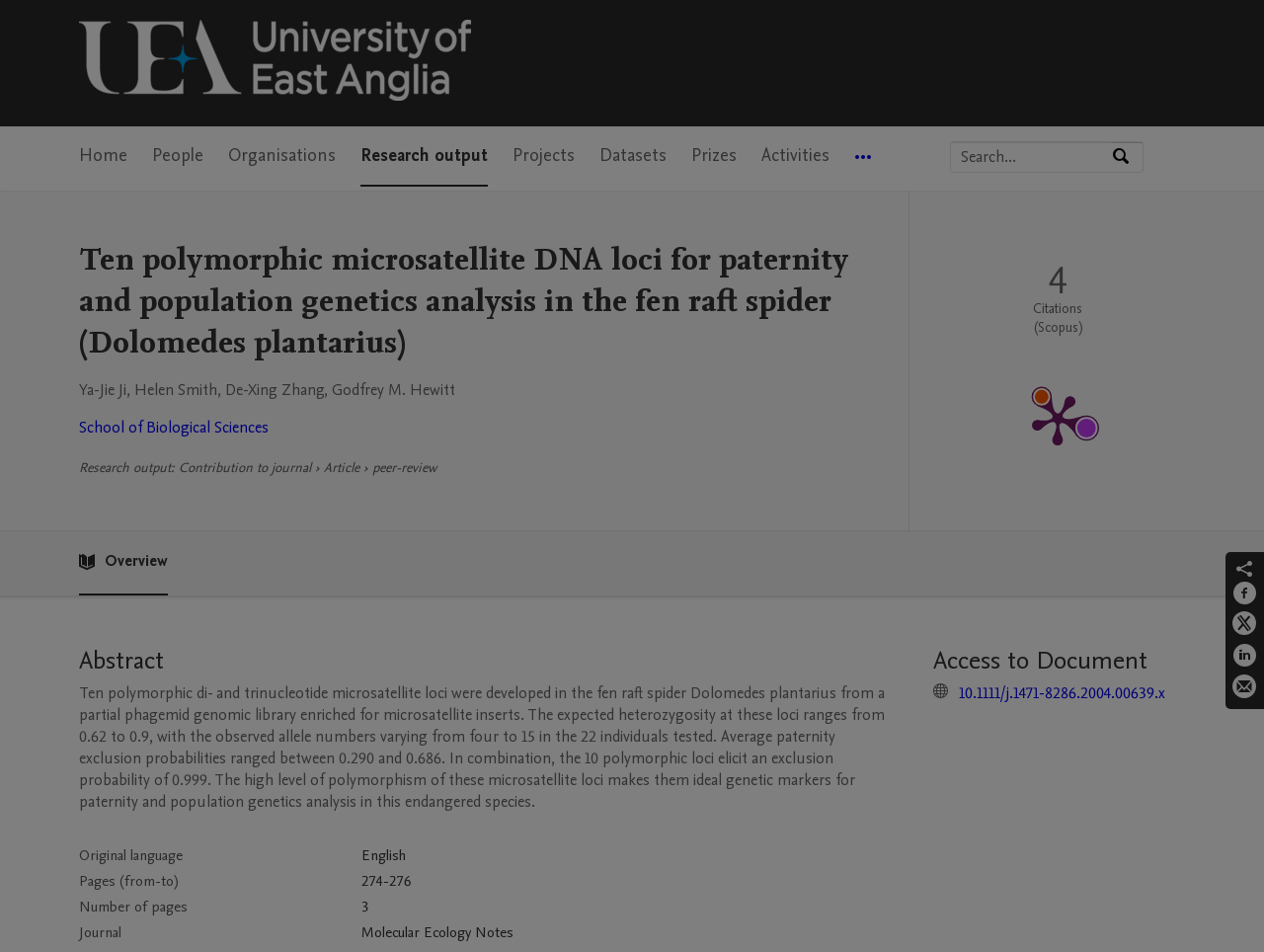What is the name of the journal?
Can you offer a detailed and complete answer to this question?

I found the answer by reading the information below the abstract, where it lists the journal name as 'Molecular Ecology Notes'.